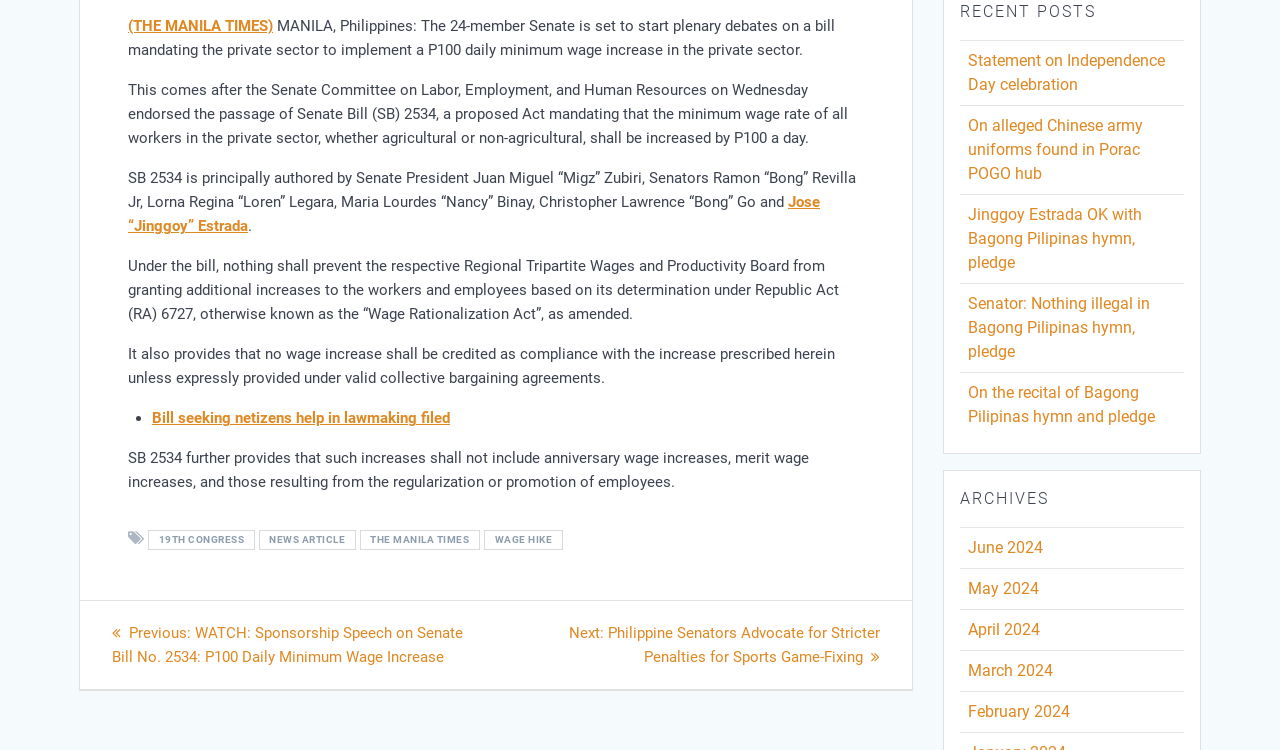Find the bounding box of the web element that fits this description: "February 2024".

[0.756, 0.937, 0.836, 0.962]